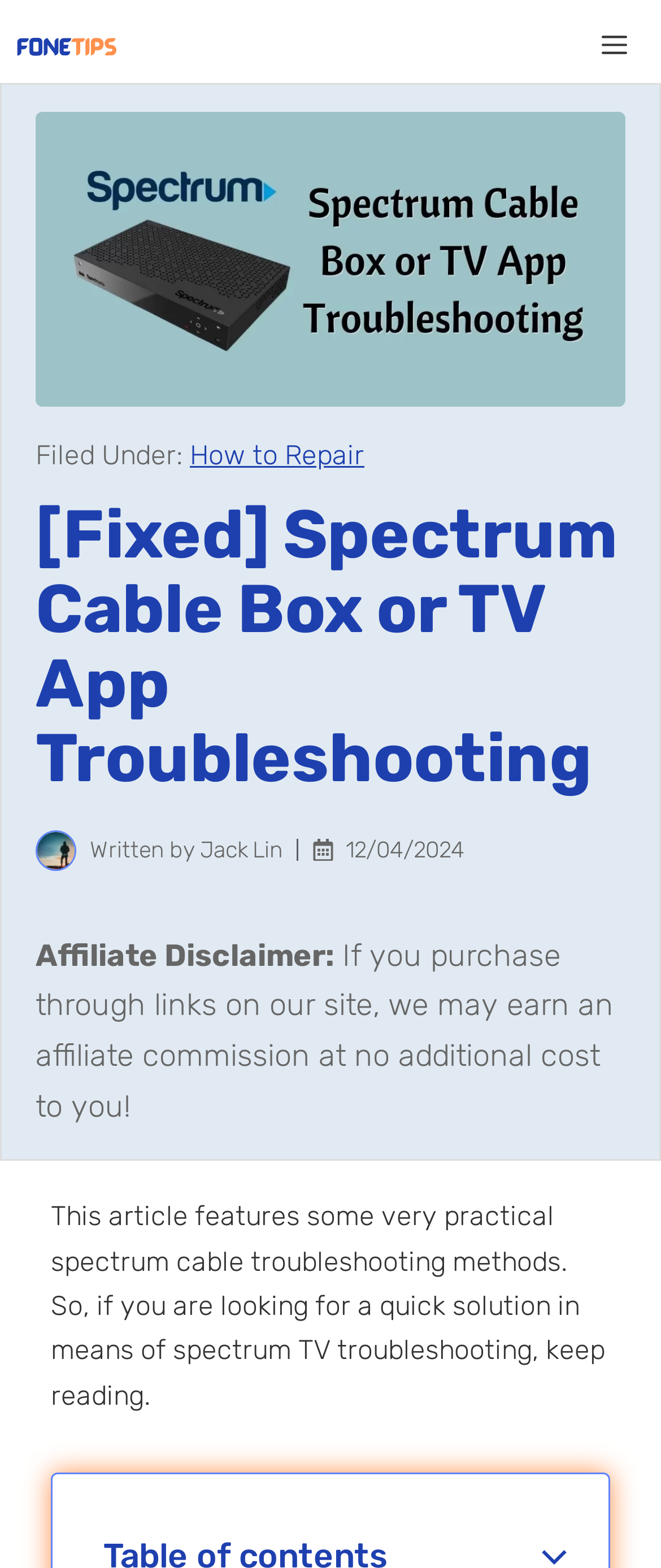Given the description Menu, predict the bounding box coordinates of the UI element. Ensure the coordinates are in the format (top-left x, top-left y, bottom-right x, bottom-right y) and all values are between 0 and 1.

[0.859, 0.0, 1.0, 0.058]